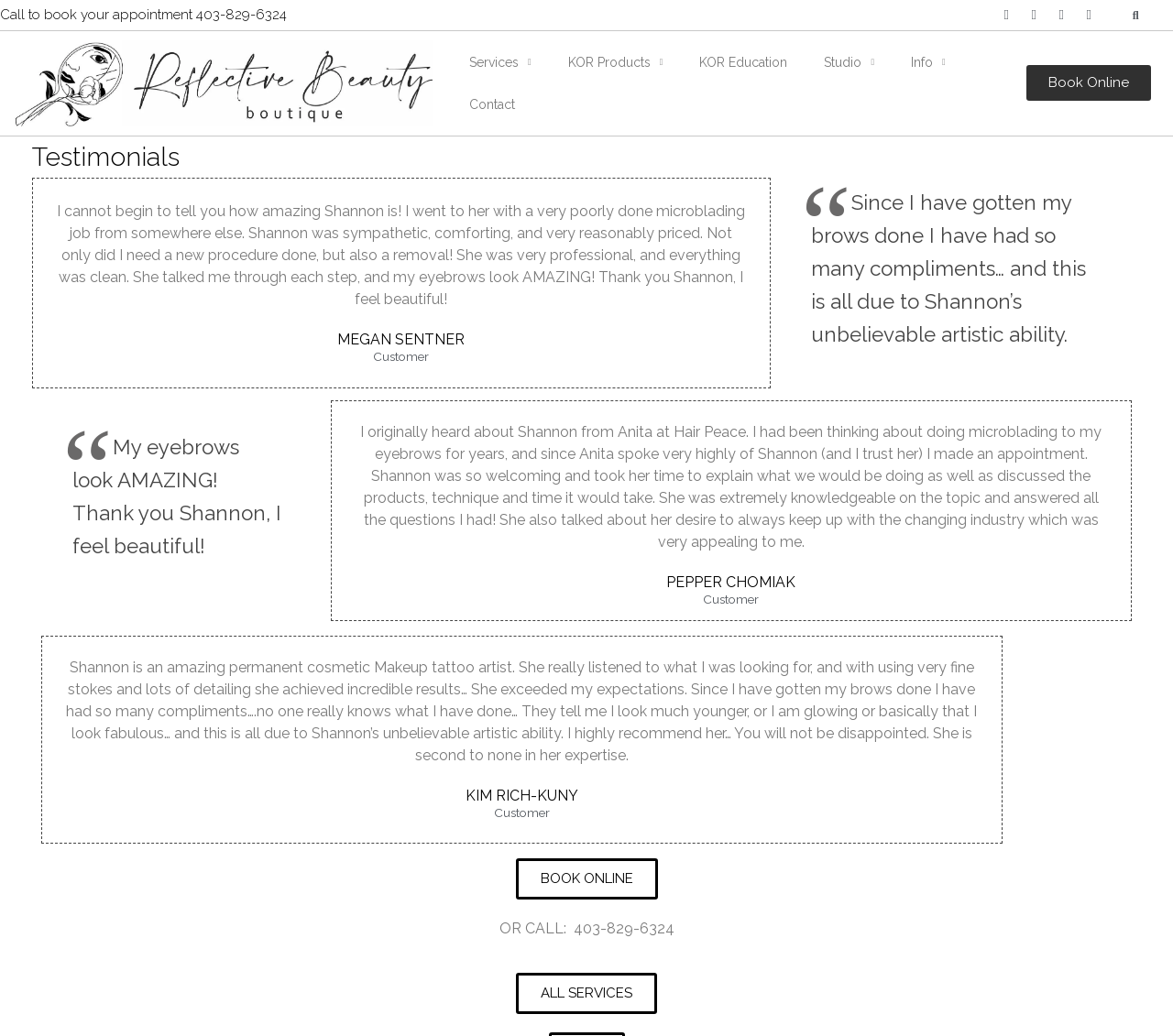What services does the boutique offer? Refer to the image and provide a one-word or short phrase answer.

Permanent makeup, KOR Products, KOR Education, Studio, Info